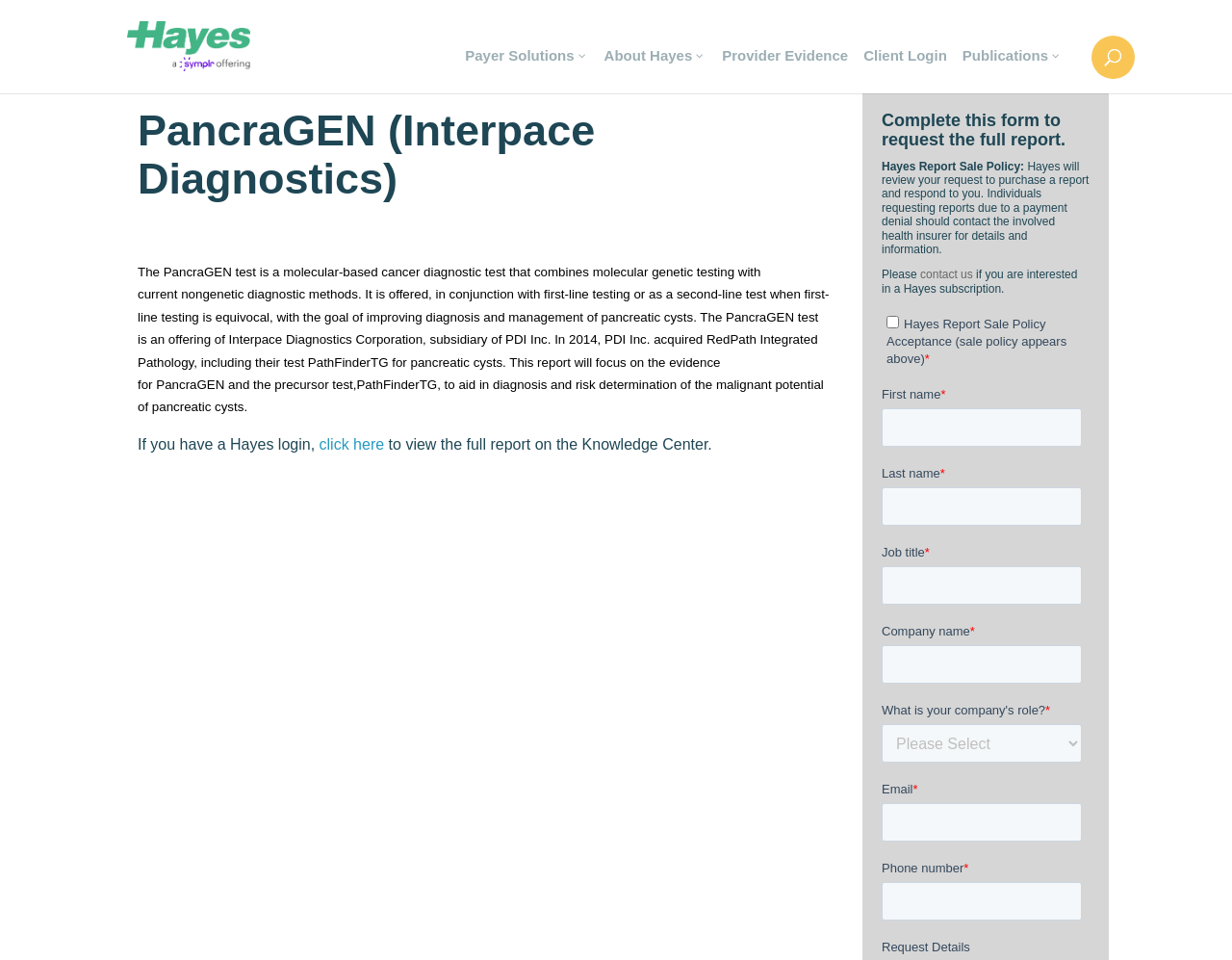Your task is to extract the text of the main heading from the webpage.

PancraGEN (Interpace Diagnostics)